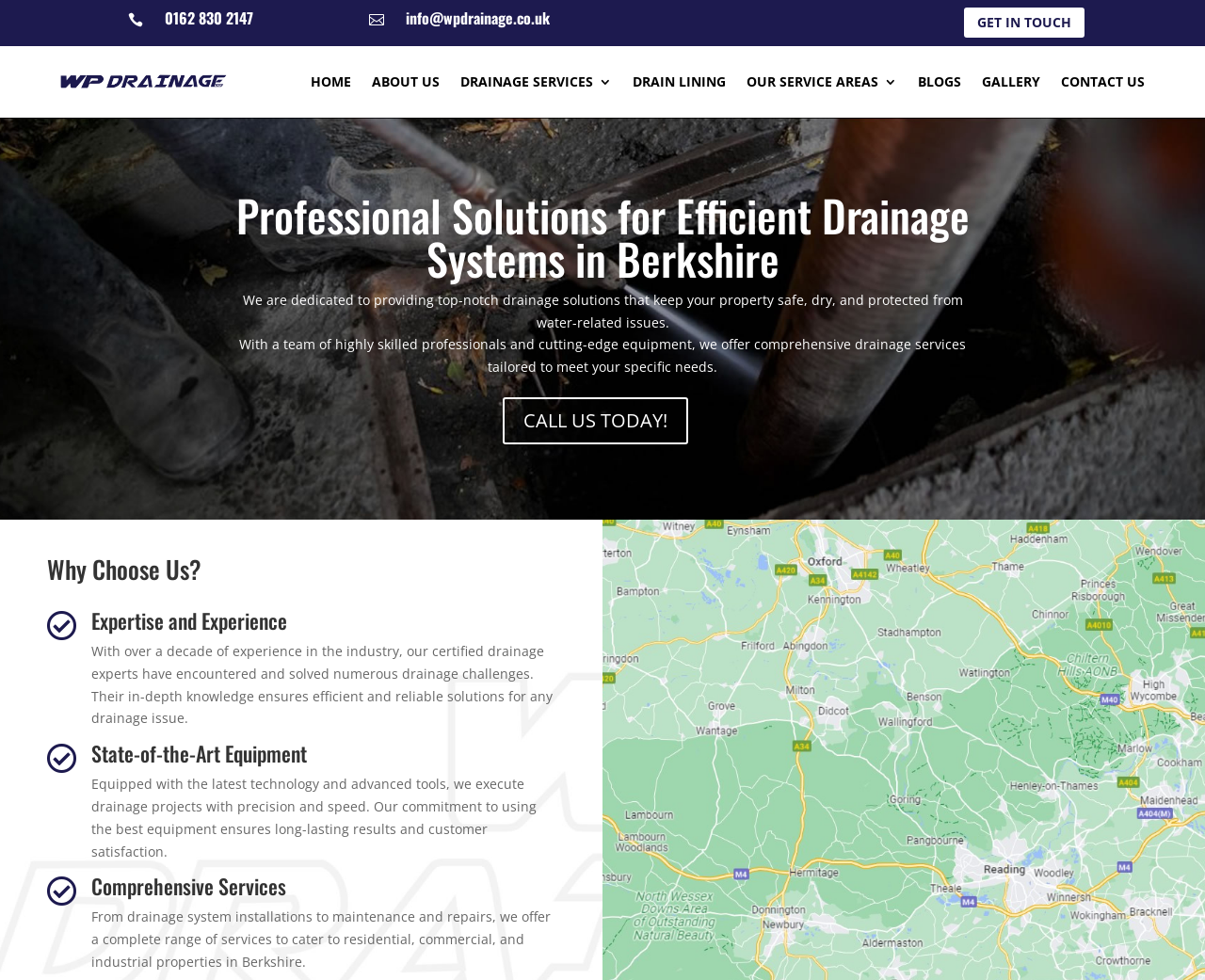Pinpoint the bounding box coordinates of the element to be clicked to execute the instruction: "Call the company".

[0.137, 0.005, 0.3, 0.042]